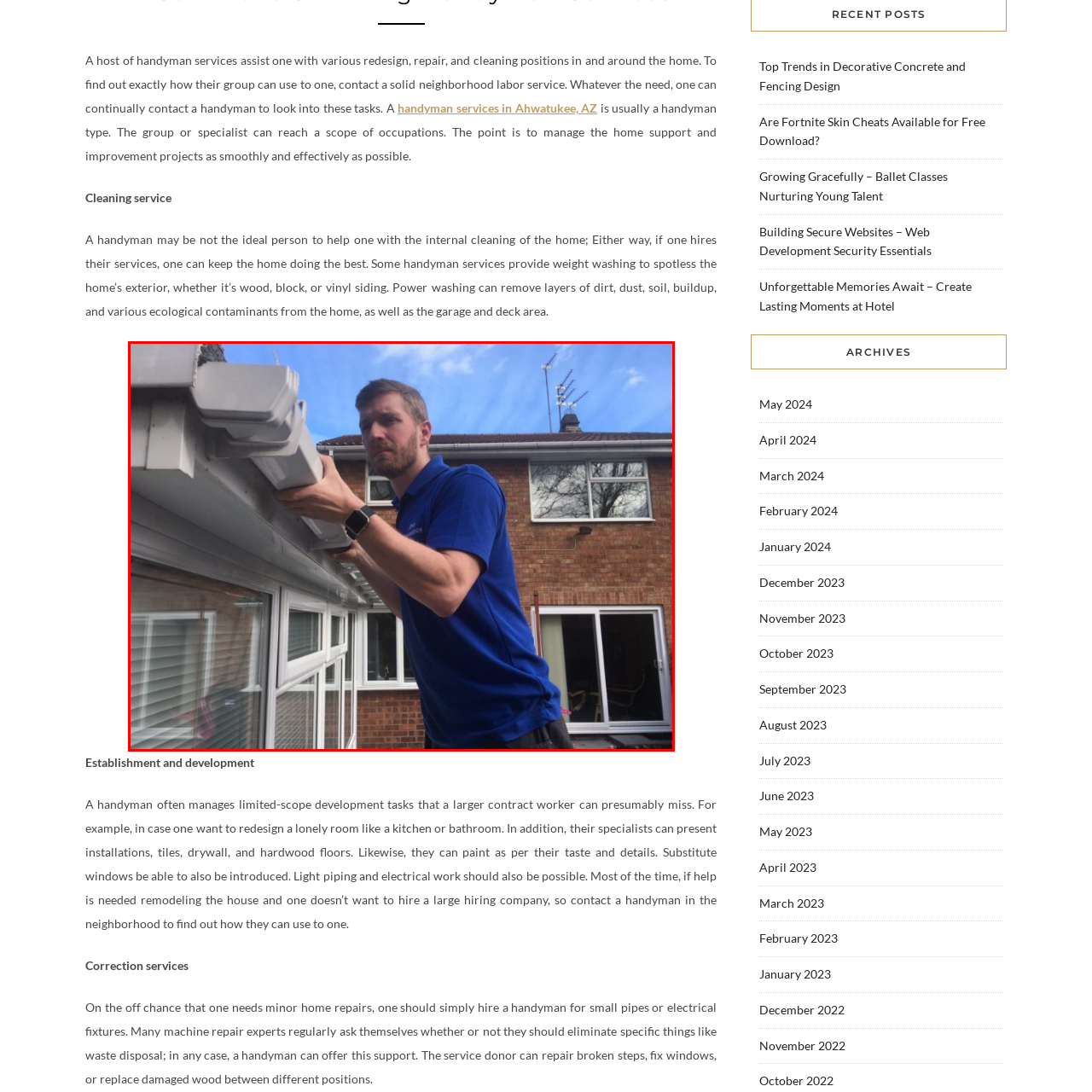Check the highlighted part in pink, What is the color of the handyman's shirt? 
Use a single word or phrase for your answer.

Bright blue